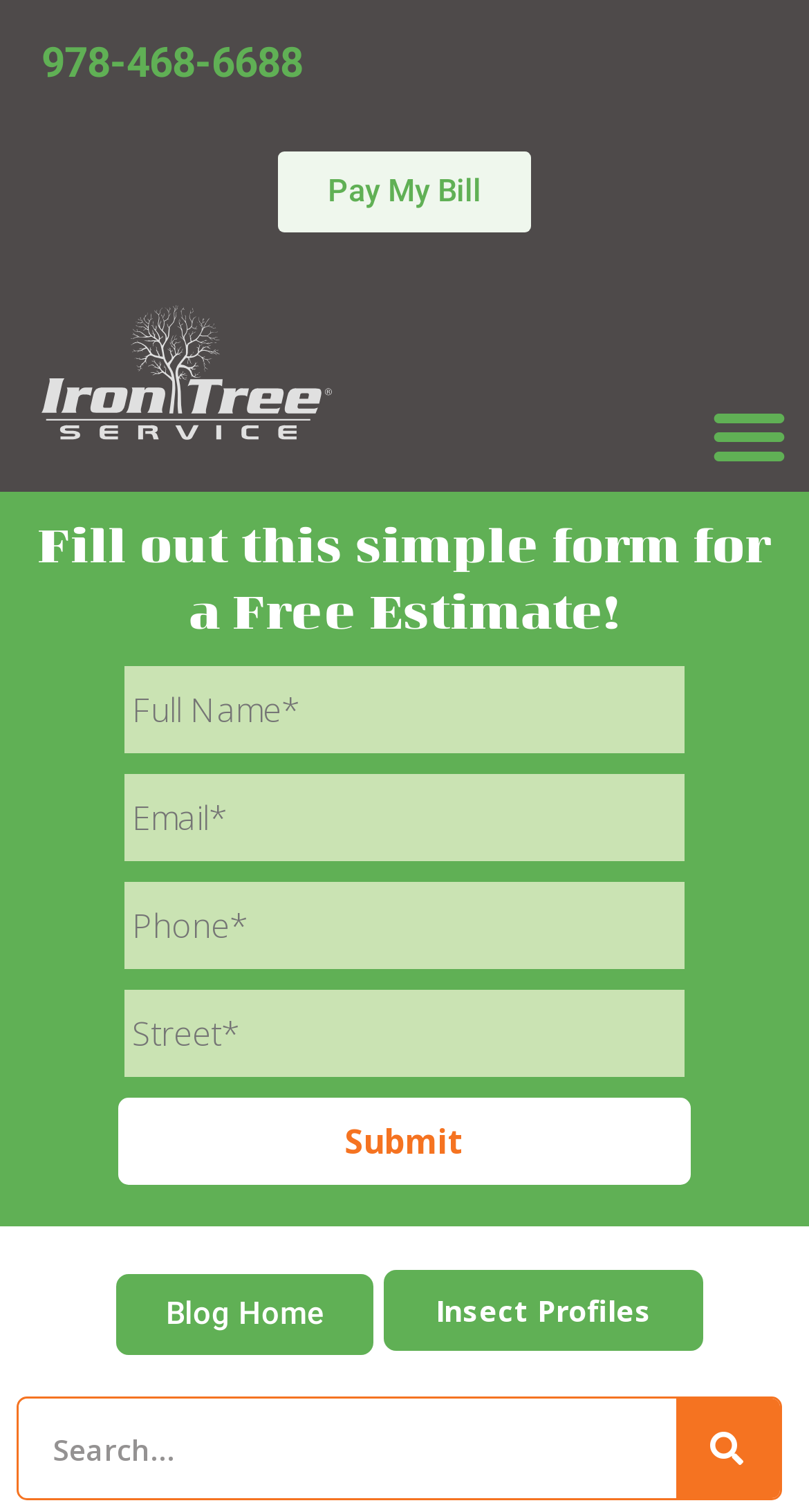How many textboxes are there for the form?
Look at the image and provide a short answer using one word or a phrase.

4